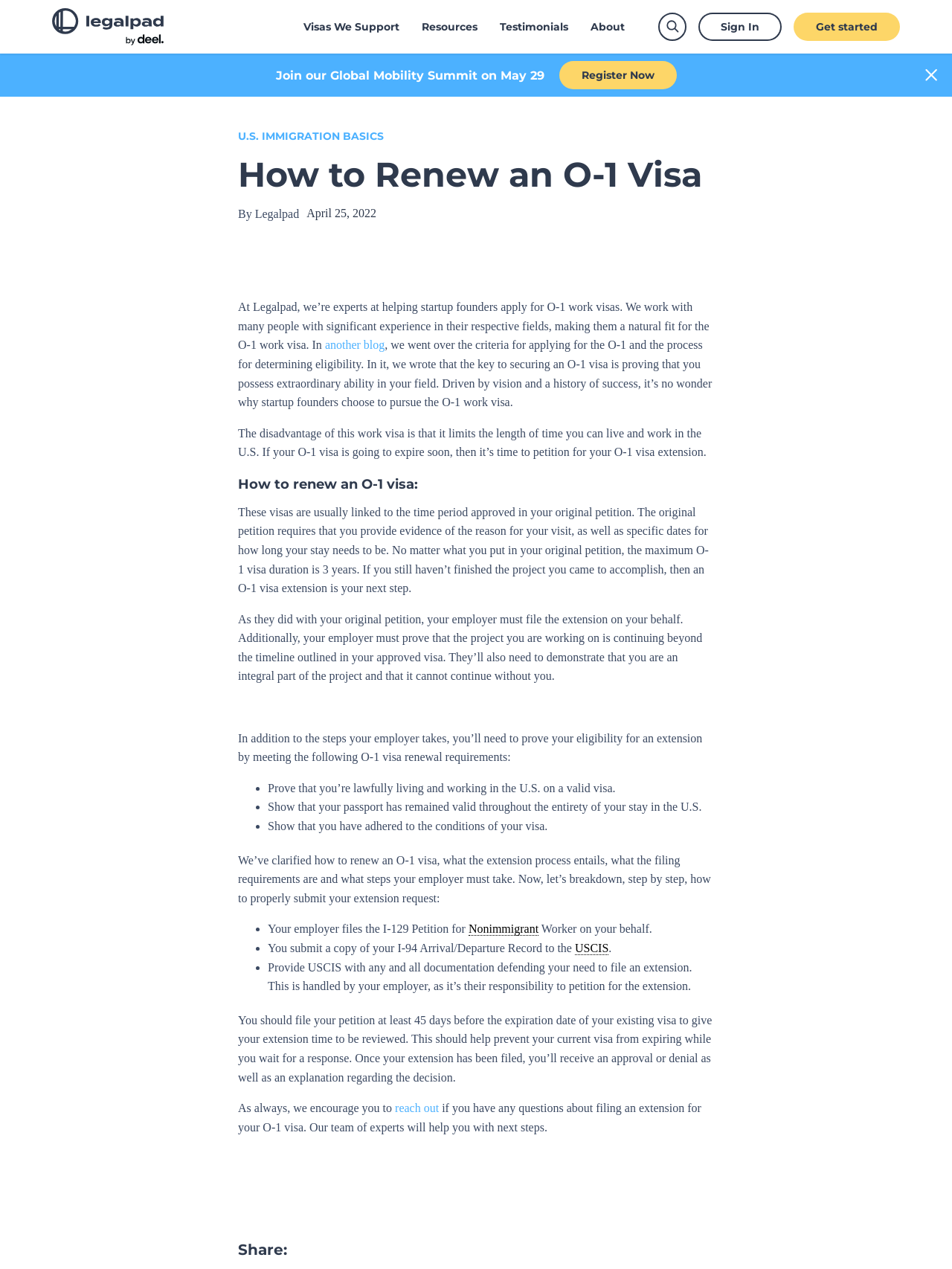Identify the bounding box coordinates for the element you need to click to achieve the following task: "Read another blog". Provide the bounding box coordinates as four float numbers between 0 and 1, in the form [left, top, right, bottom].

[0.341, 0.267, 0.404, 0.277]